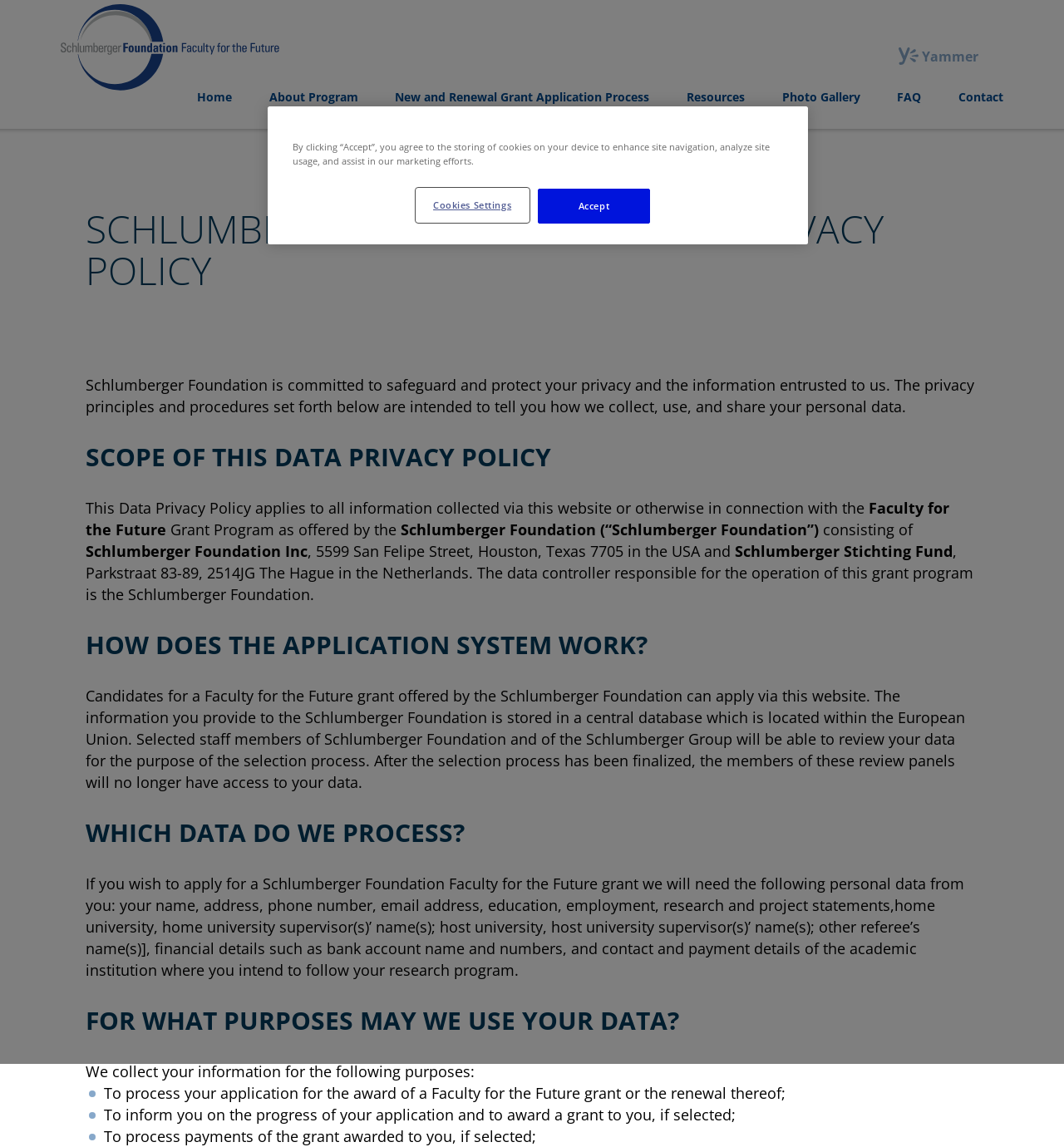Show the bounding box coordinates for the element that needs to be clicked to execute the following instruction: "Contact us". Provide the coordinates in the form of four float numbers between 0 and 1, i.e., [left, top, right, bottom].

None